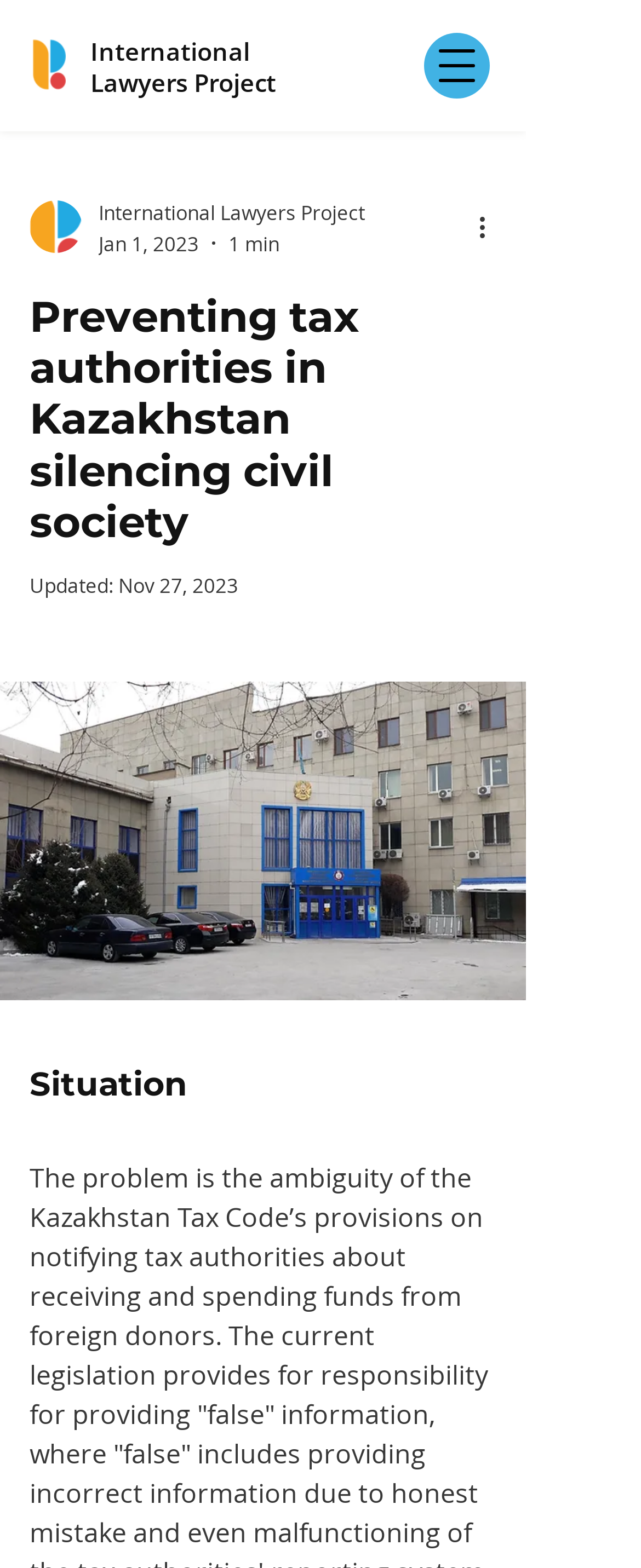Extract the primary header of the webpage and generate its text.

Preventing tax authorities in Kazakhstan silencing civil society